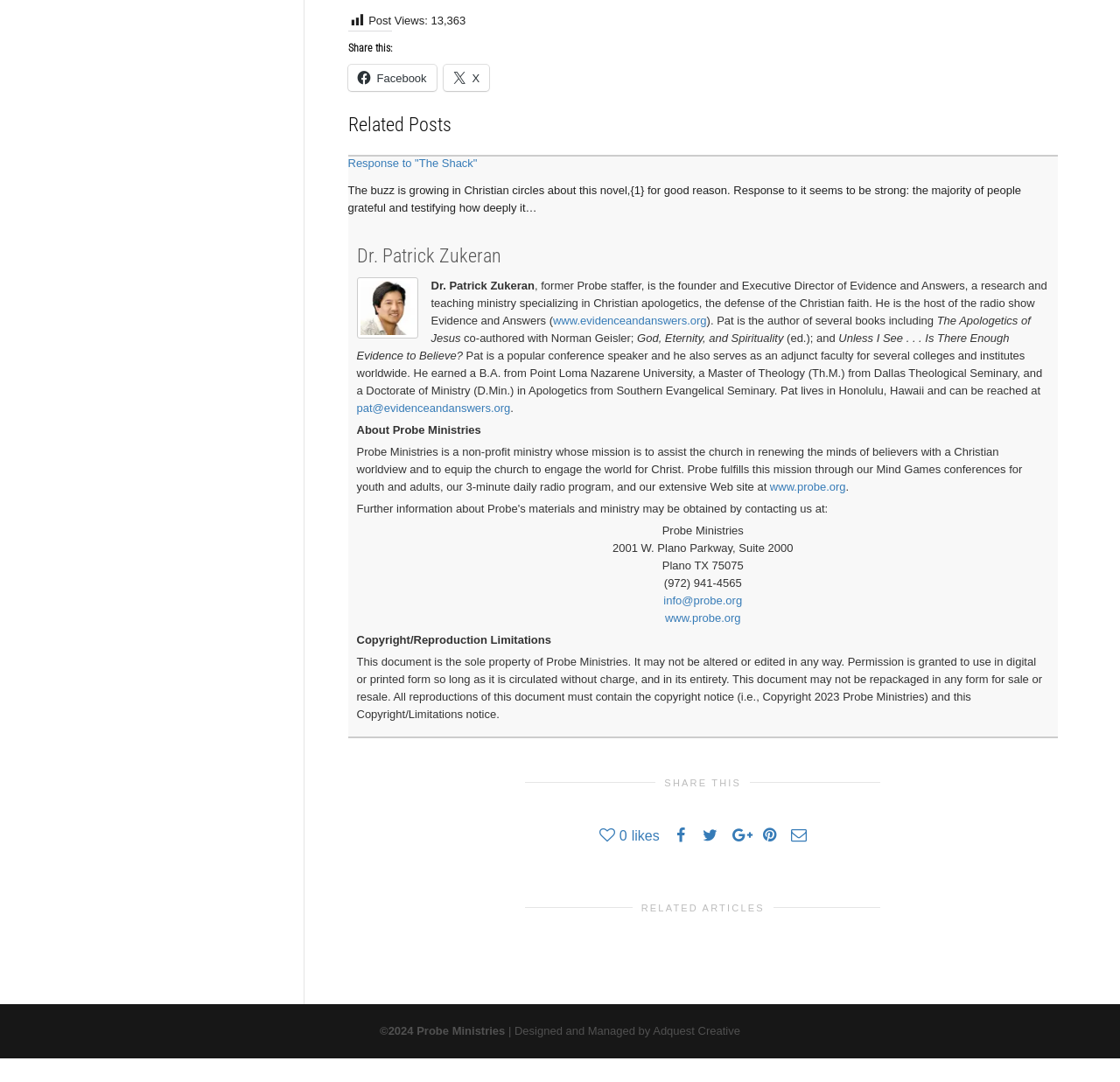Reply to the question with a single word or phrase:
What is the name of the radio show hosted by Dr. Patrick Zukeran?

Evidence and Answers